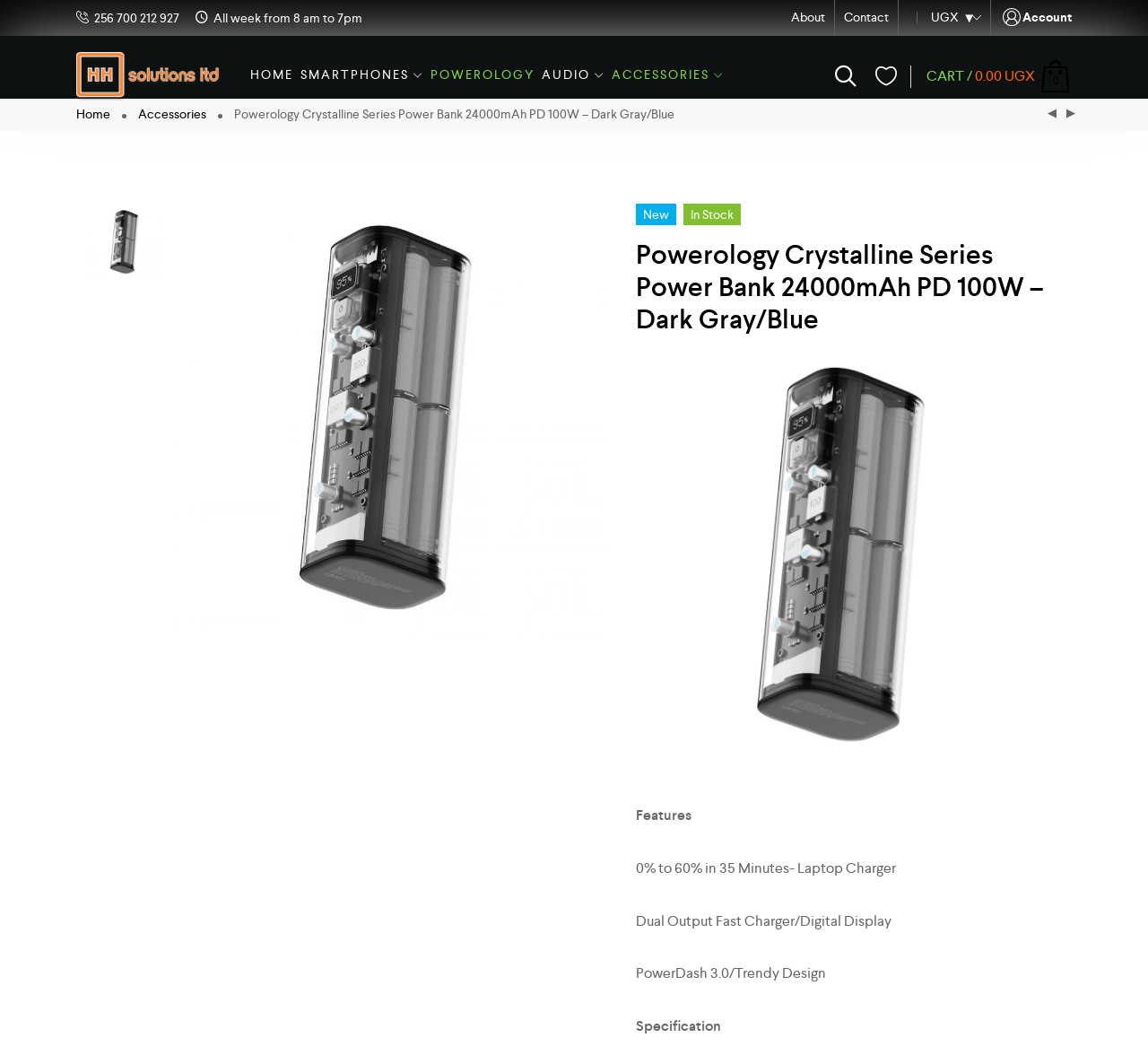Please identify the bounding box coordinates of the clickable area that will fulfill the following instruction: "View the product image". The coordinates should be in the format of four float numbers between 0 and 1, i.e., [left, top, right, bottom].

[0.152, 0.19, 0.53, 0.598]